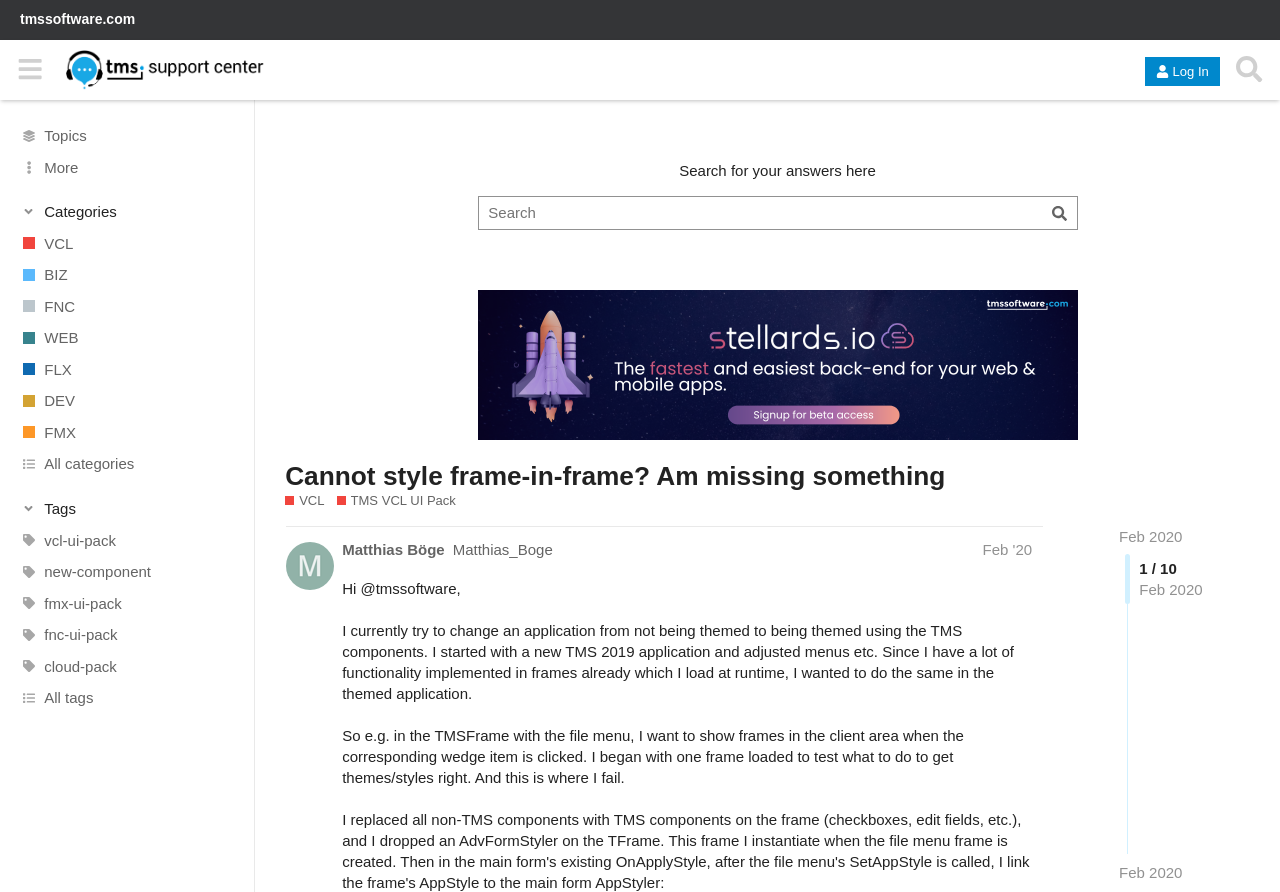What is the topic of the current discussion?
Please answer the question as detailed as possible.

I found the answer by looking at the heading of the webpage, which says 'Cannot style frame-in-frame? Am missing something'.